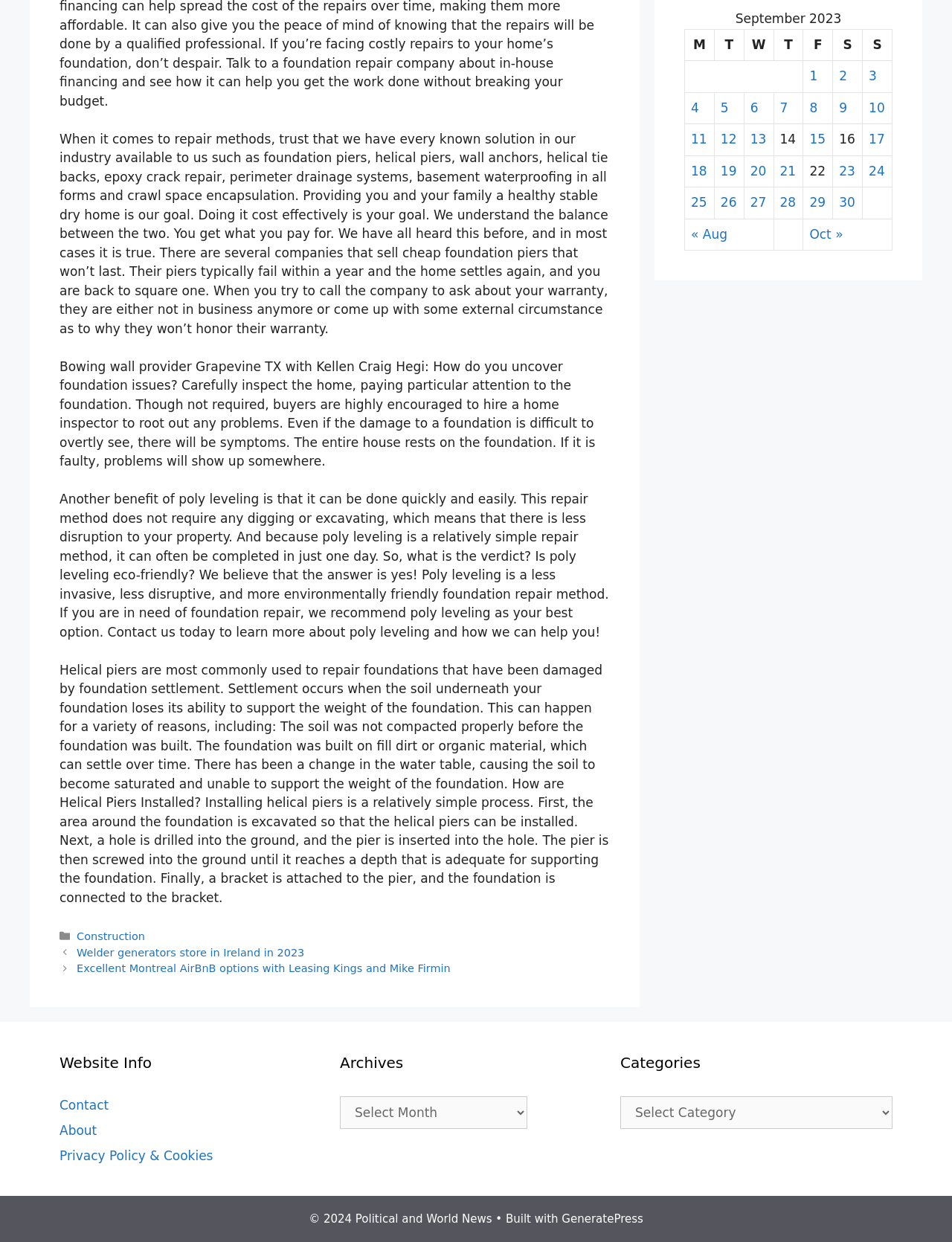What causes foundation settlement?
Using the visual information, respond with a single word or phrase.

Soil loses ability to support weight